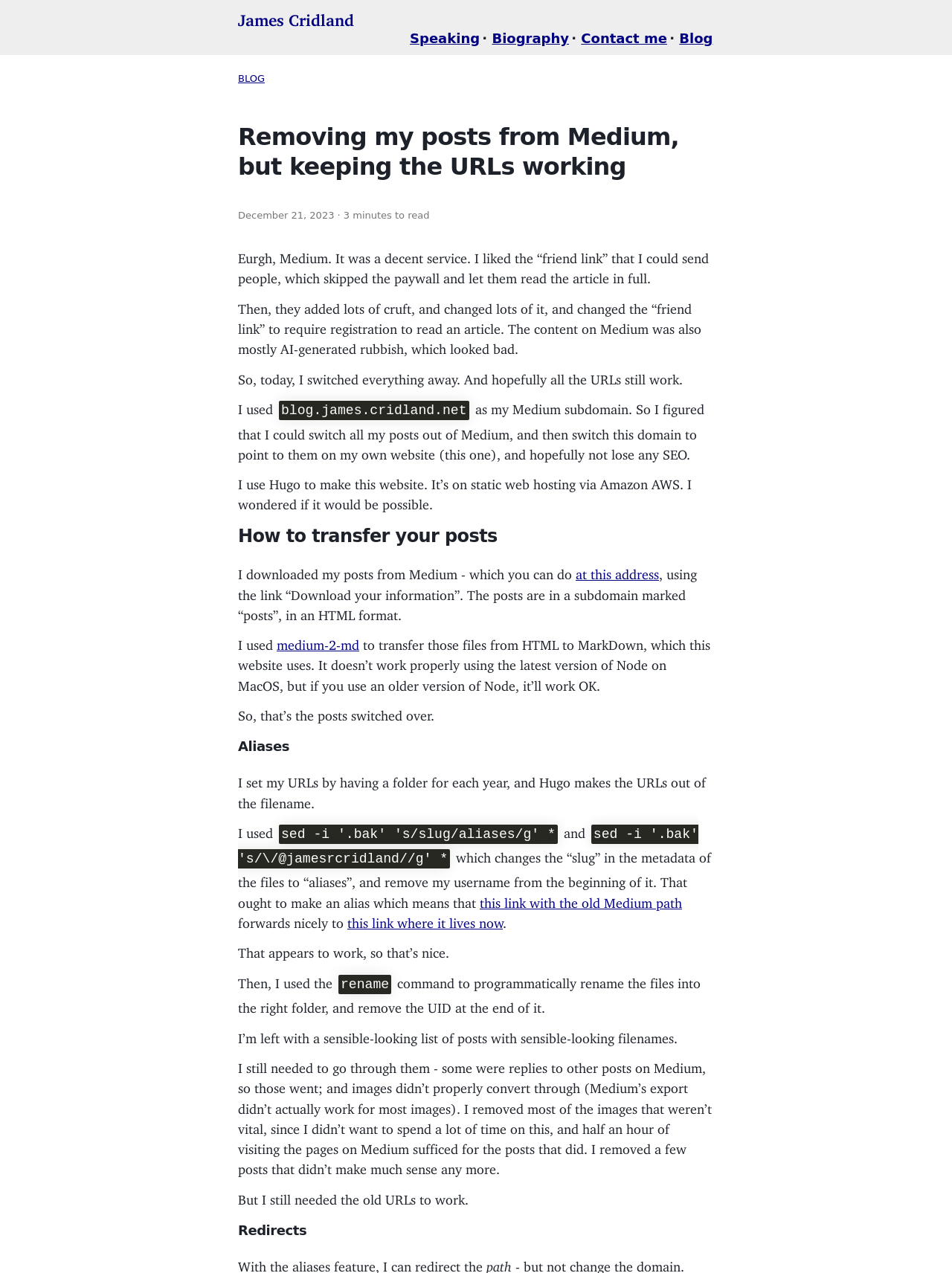What is the author's name?
Provide a detailed and extensive answer to the question.

The author's name is mentioned in the link 'James Cridland' at the top of the webpage, which is also the title of the webpage.